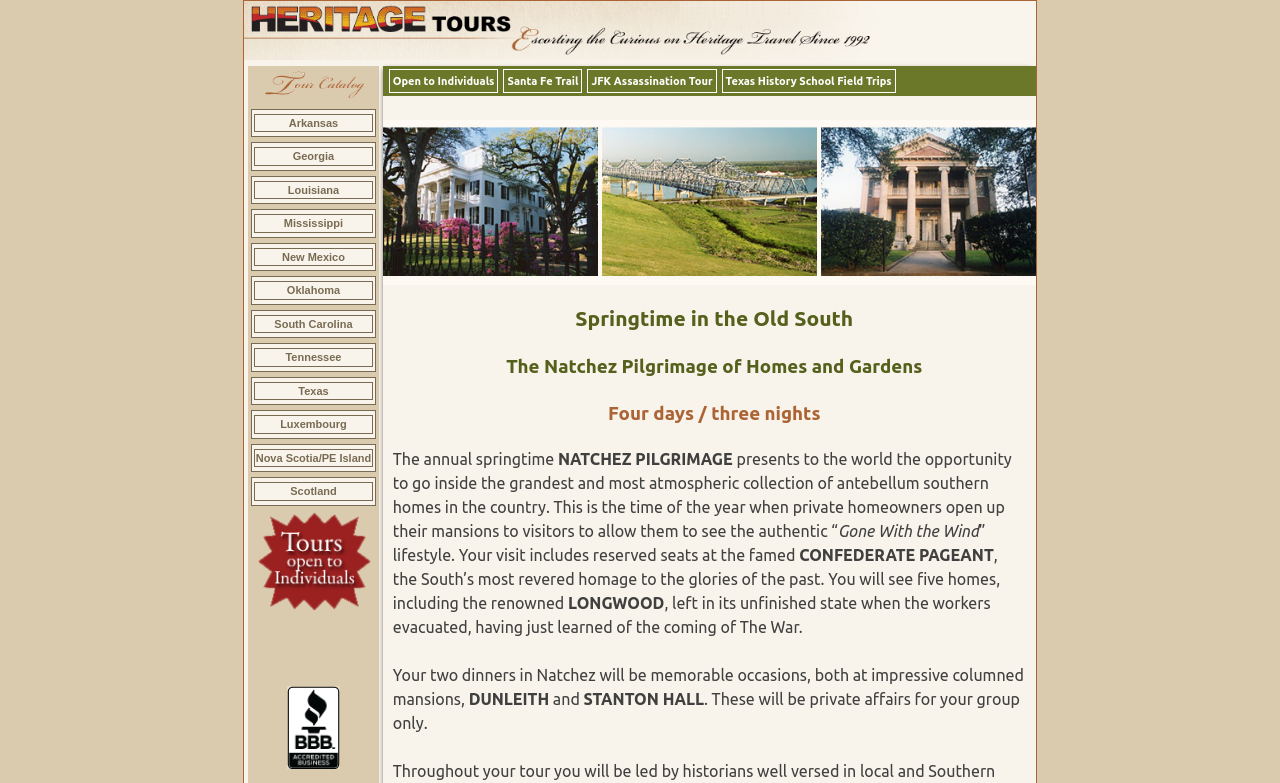Find the bounding box coordinates for the area that must be clicked to perform this action: "Explore Open to Individuals".

[0.304, 0.088, 0.389, 0.119]